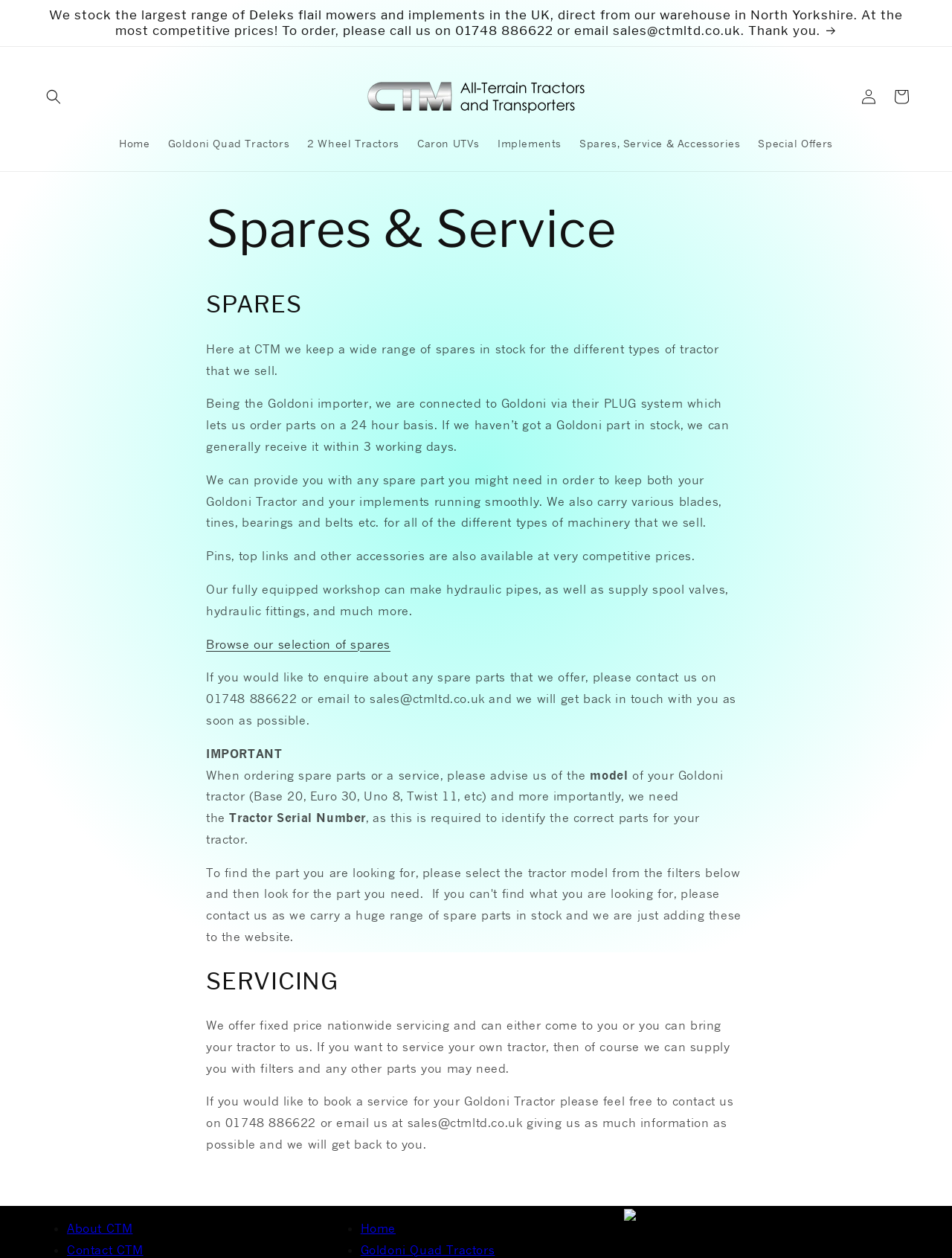Deliver a detailed narrative of the webpage's visual and textual elements.

The webpage is about the "Spares & Service" section of Conservation Technology & Machinery Ltd. At the top, there is an announcement section with a link that provides information about Deleks flail mowers and implements. Below this, there is a search button and a link to the company's homepage.

The main content of the page is divided into two sections: "Spares" and "Servicing". The "Spares" section explains that the company keeps a wide range of spares in stock for different types of tractors and can order parts on a 24-hour basis. They also provide various spare parts, including blades, tines, bearings, and belts, as well as hydraulic pipes and fittings. There is a link to browse their selection of spares and a note to contact them for enquiries.

The "Servicing" section offers fixed-price nationwide servicing, and customers can either bring their tractors to the company or have them serviced on-site. The company can also supply filters and other parts for customers who want to service their tractors themselves.

At the bottom of the page, there are links to "About CTM" and "Contact CTM", as well as a list of links to other sections of the website, including "Home", "Goldoni Quad Tractors", and more. There is also a small image at the bottom right corner of the page.